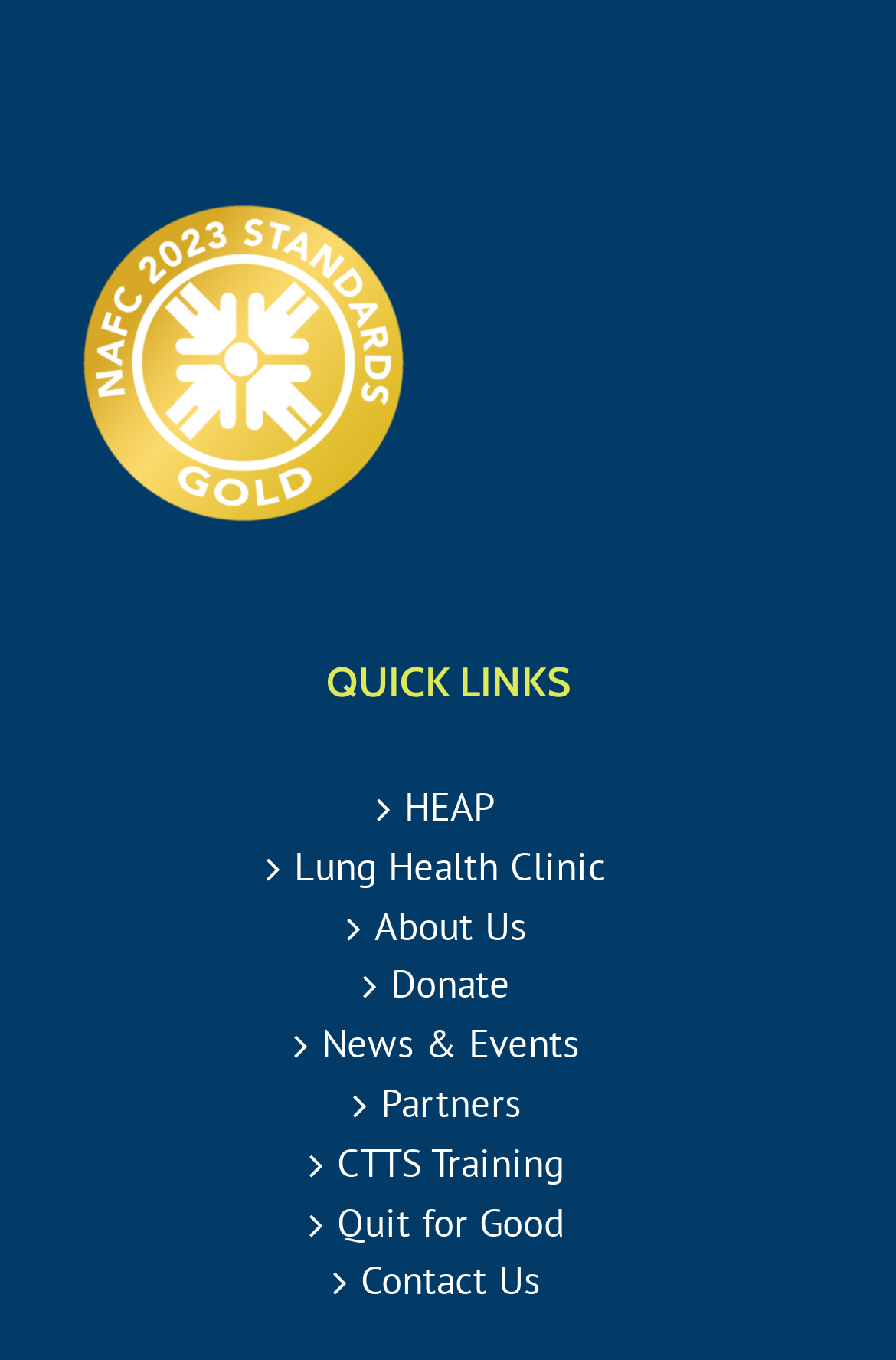Give a short answer using one word or phrase for the question:
What is the first quick link?

HEAP